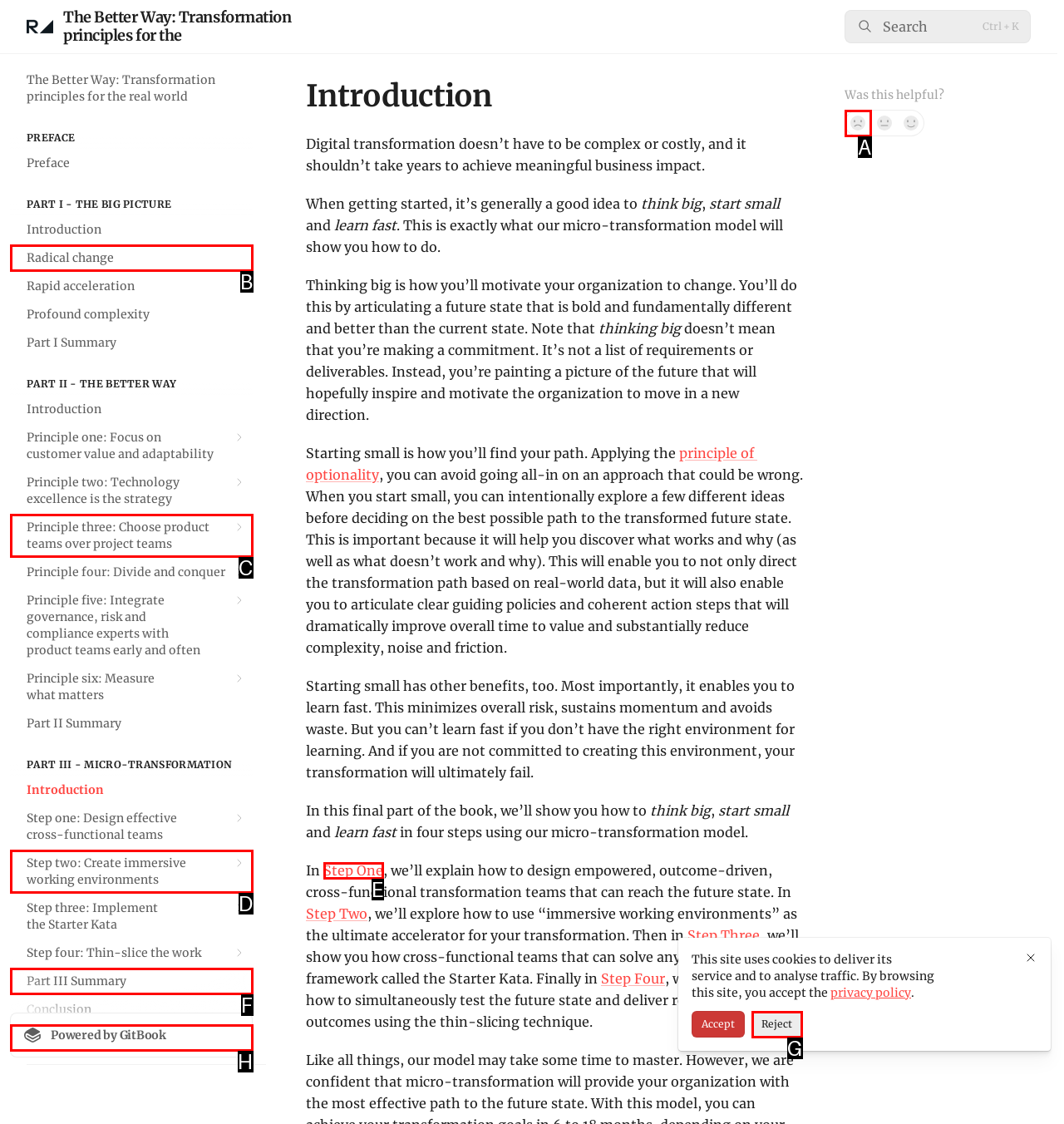Given the element description: eBay vs Amazon, choose the HTML element that aligns with it. Indicate your choice with the corresponding letter.

None